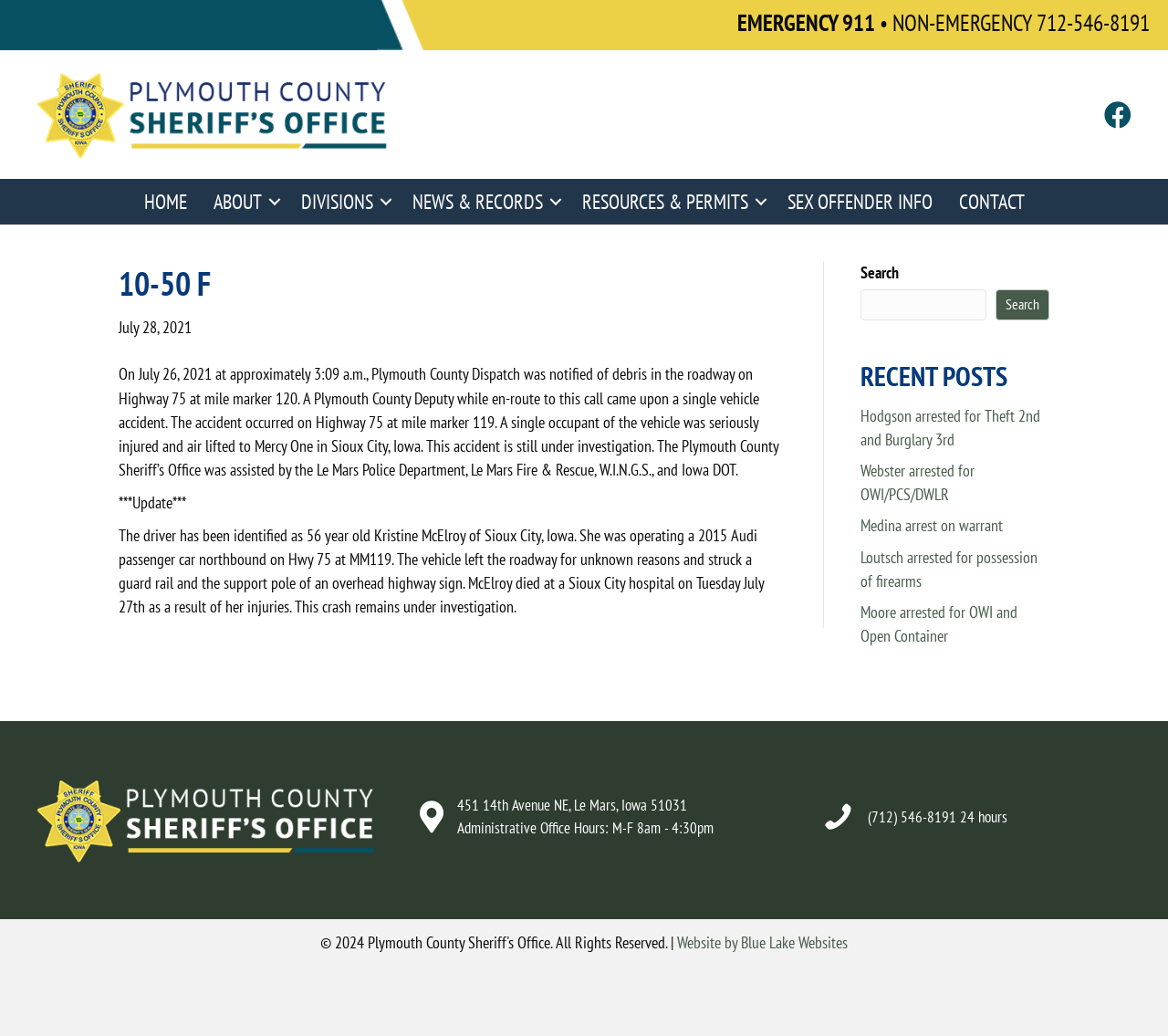What is the address of the Plymouth County Sheriff's Office?
Using the information from the image, answer the question thoroughly.

I found the address at the bottom of the webpage, in the 'contentinfo' section.